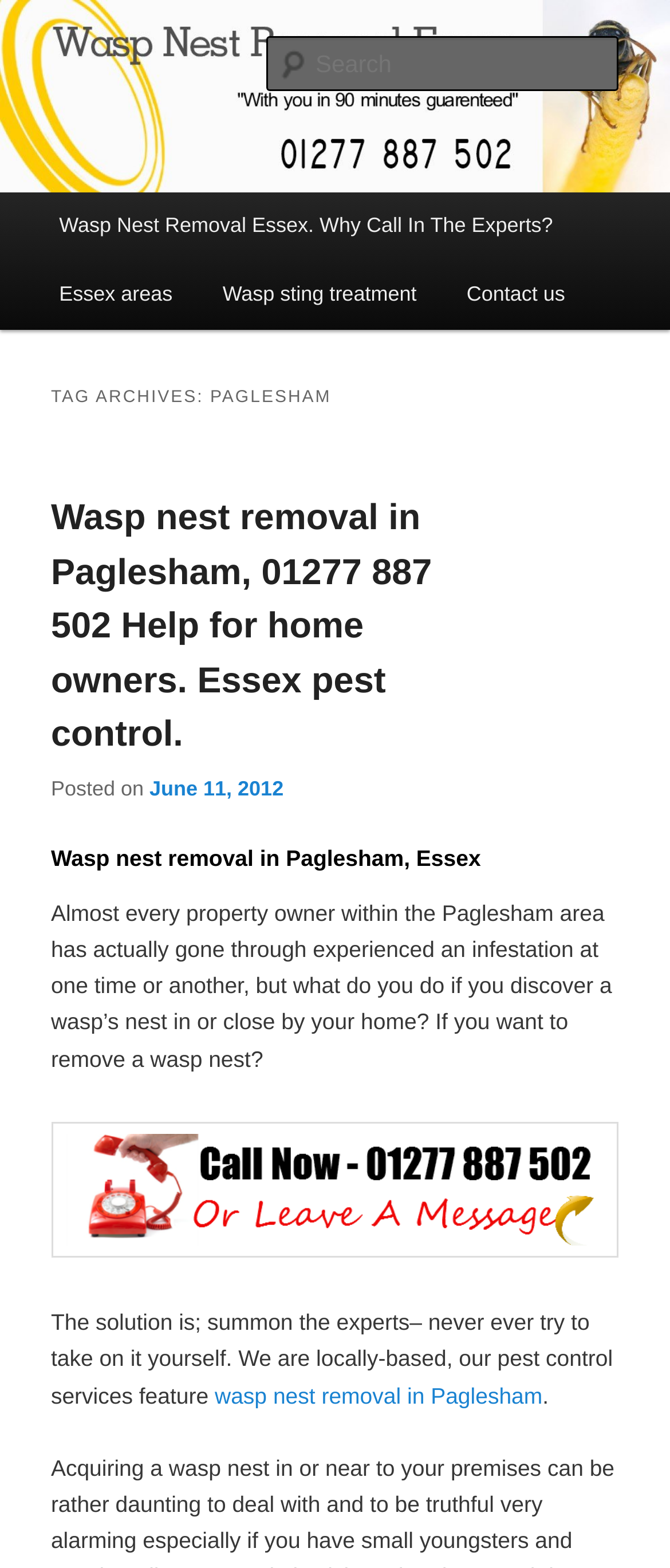What is the phone number for wasp nest removal?
Refer to the screenshot and deliver a thorough answer to the question presented.

I found the phone number by looking at the heading 'Wasp nest removal in Paglesham, 01277 887 502 Help for home owners. Essex pest control.' which contains the phone number.